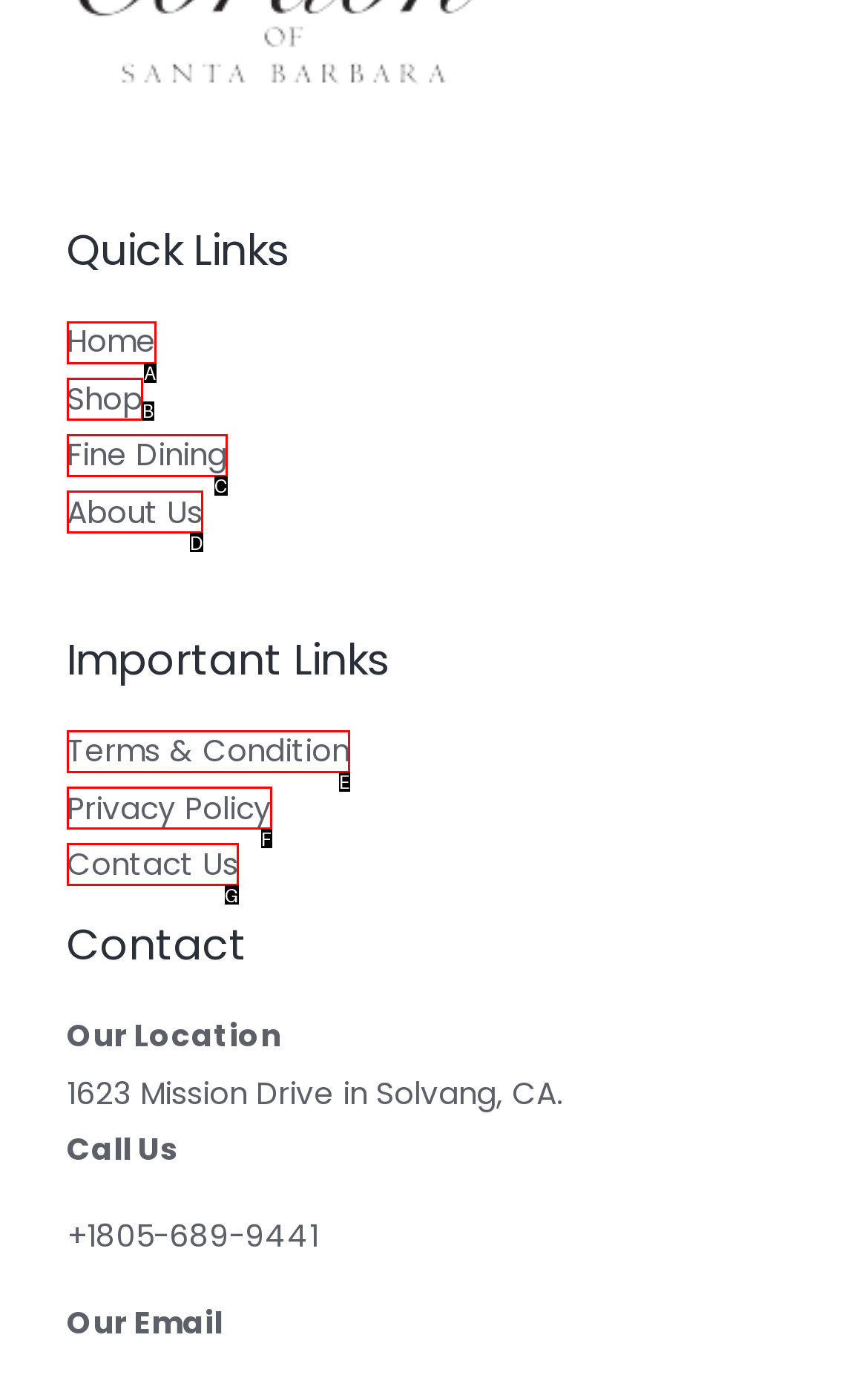Select the appropriate option that fits: parent_node: Shark Diving aria-label="hamburger-icon"
Reply with the letter of the correct choice.

None